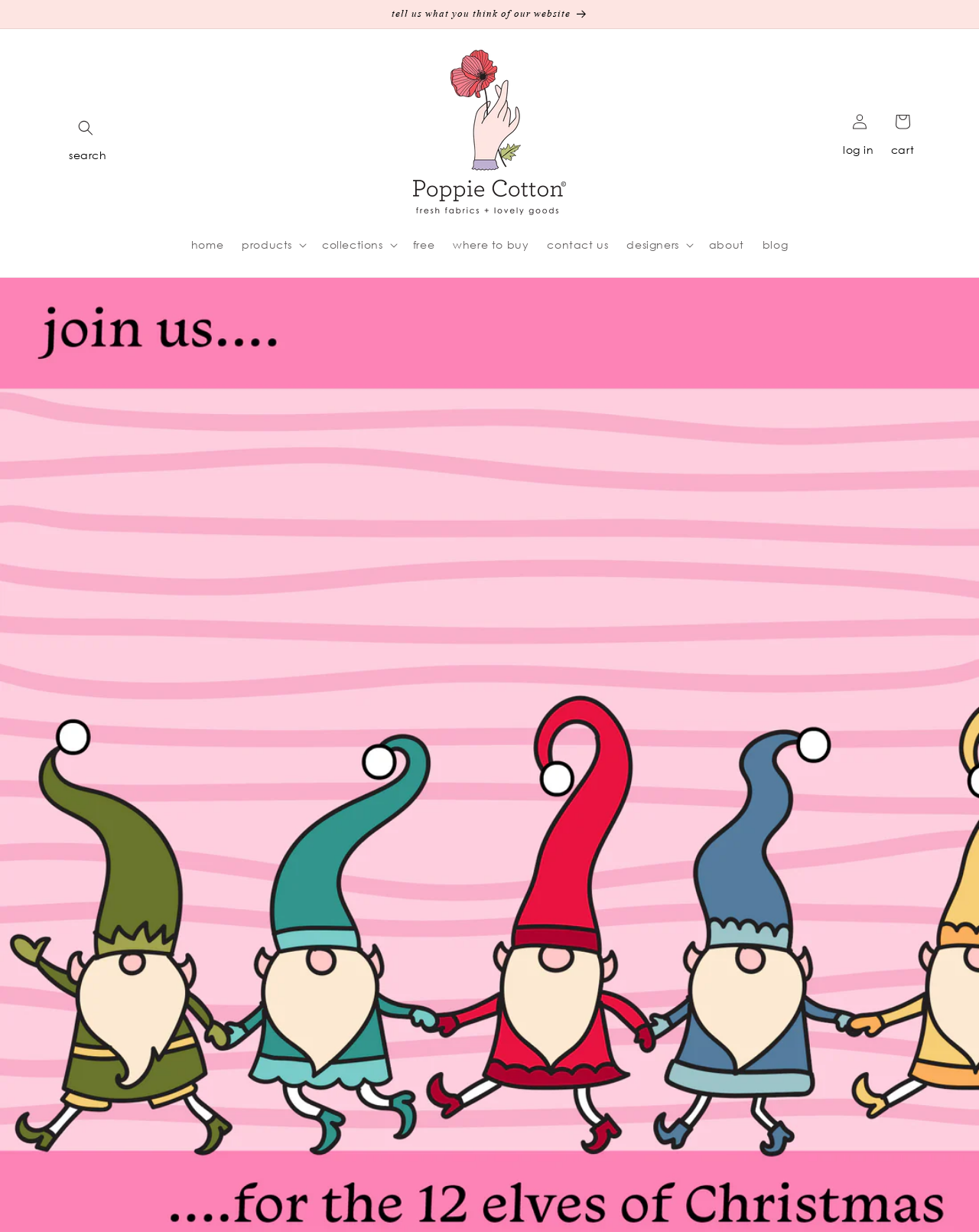Determine the bounding box coordinates of the clickable element necessary to fulfill the instruction: "search for something". Provide the coordinates as four float numbers within the 0 to 1 range, i.e., [left, top, right, bottom].

[0.07, 0.09, 0.105, 0.117]